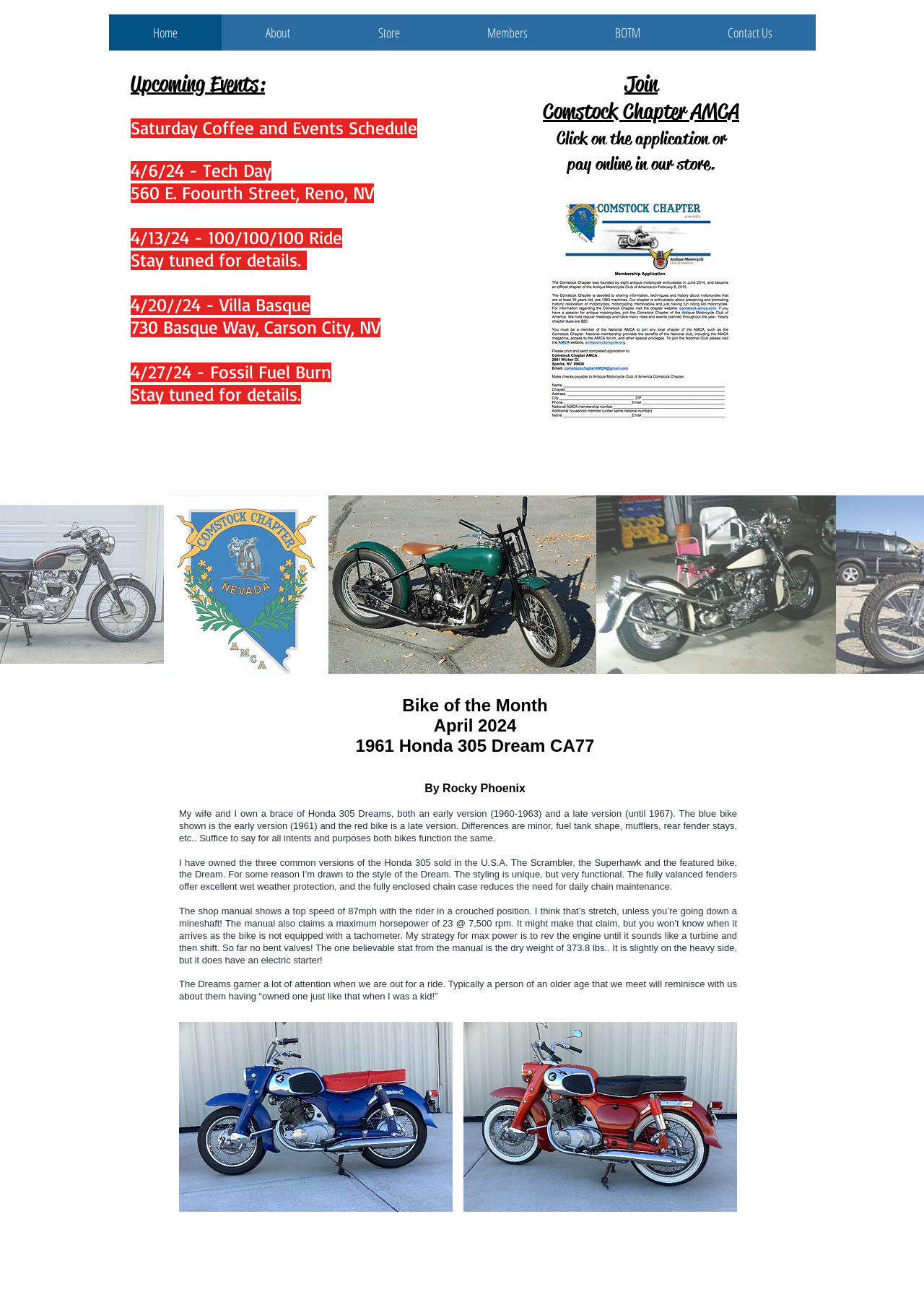Refer to the element description Contact Us and identify the corresponding bounding box in the screenshot. Format the coordinates as (top-left x, top-left y, bottom-right x, bottom-right y) with values in the range of 0 to 1.

[0.74, 0.011, 0.883, 0.039]